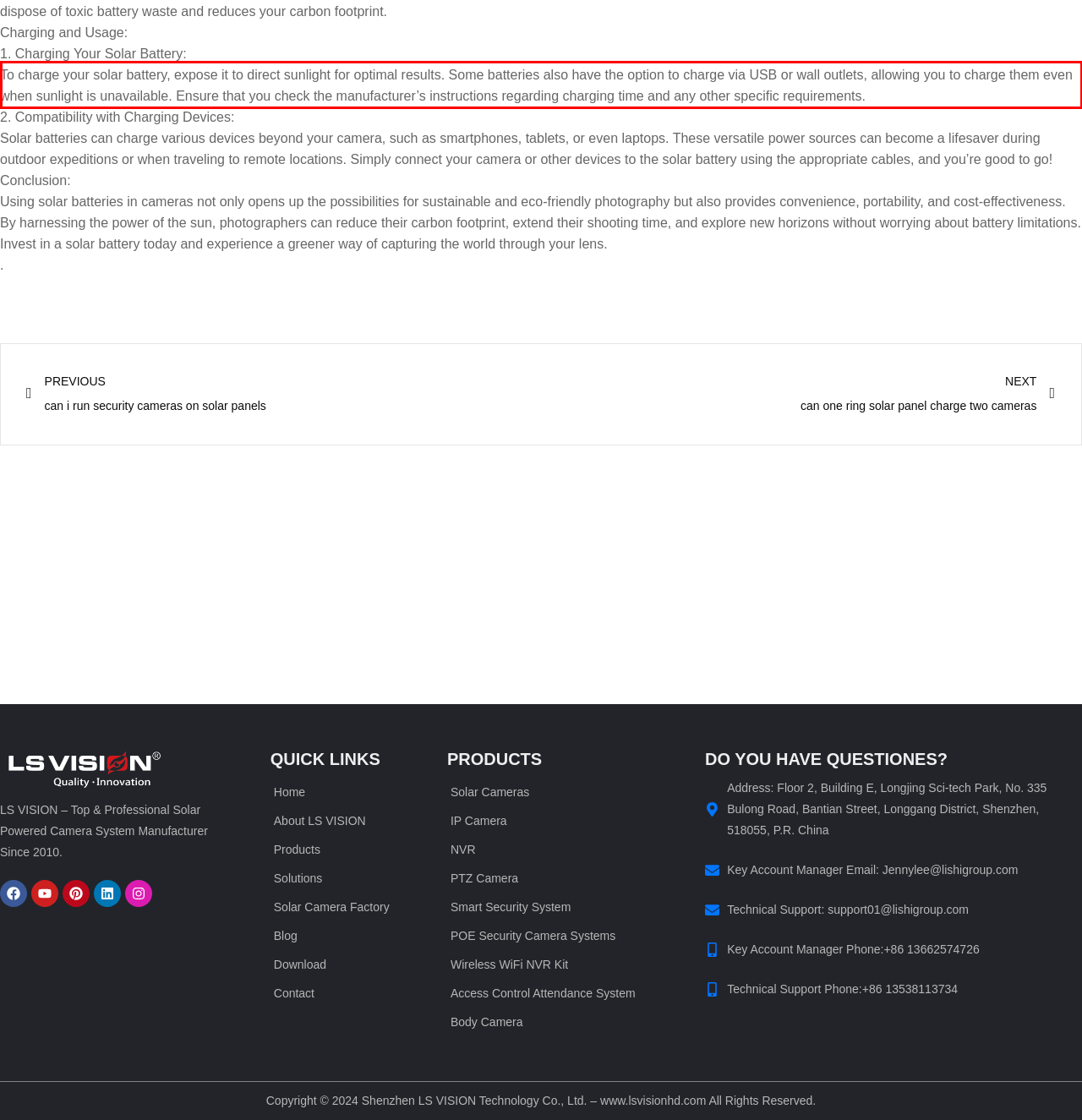Please perform OCR on the text content within the red bounding box that is highlighted in the provided webpage screenshot.

To charge your solar battery, expose it to direct sunlight for optimal results. Some batteries also have the option to charge via USB or wall outlets, allowing you to charge them even when sunlight is unavailable. Ensure that you check the manufacturer’s instructions regarding charging time and any other specific requirements.